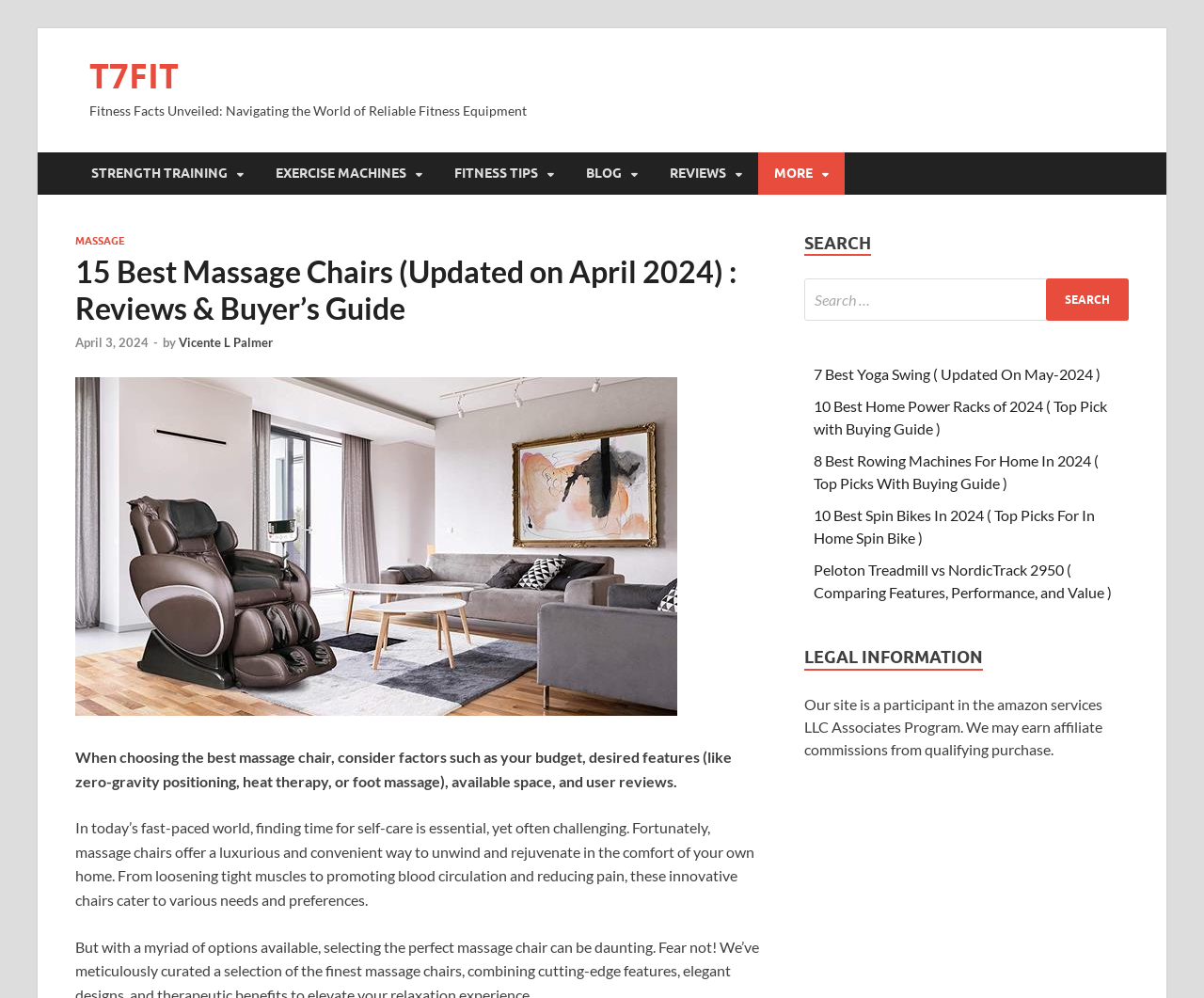Can you specify the bounding box coordinates for the region that should be clicked to fulfill this instruction: "Click on the T7FIT link".

[0.074, 0.053, 0.148, 0.099]